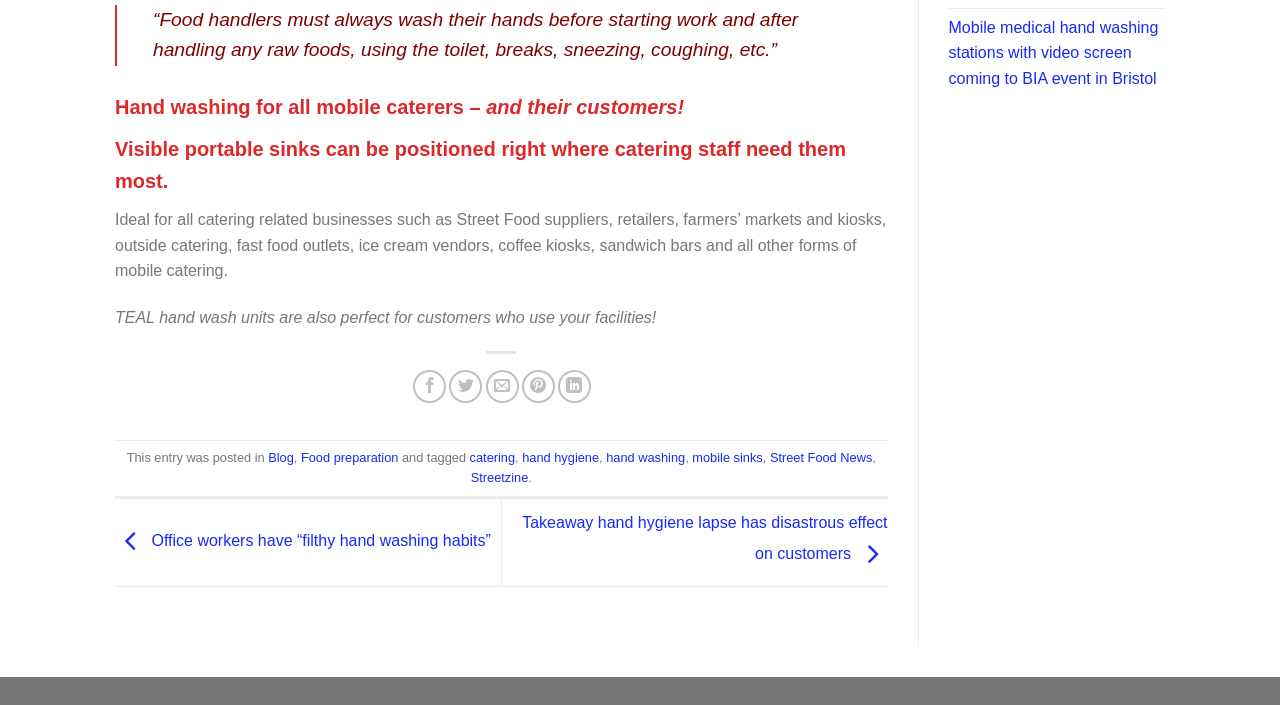Please give a succinct answer to the question in one word or phrase:
How can customers share this webpage on social media?

Through Facebook, Twitter, etc.